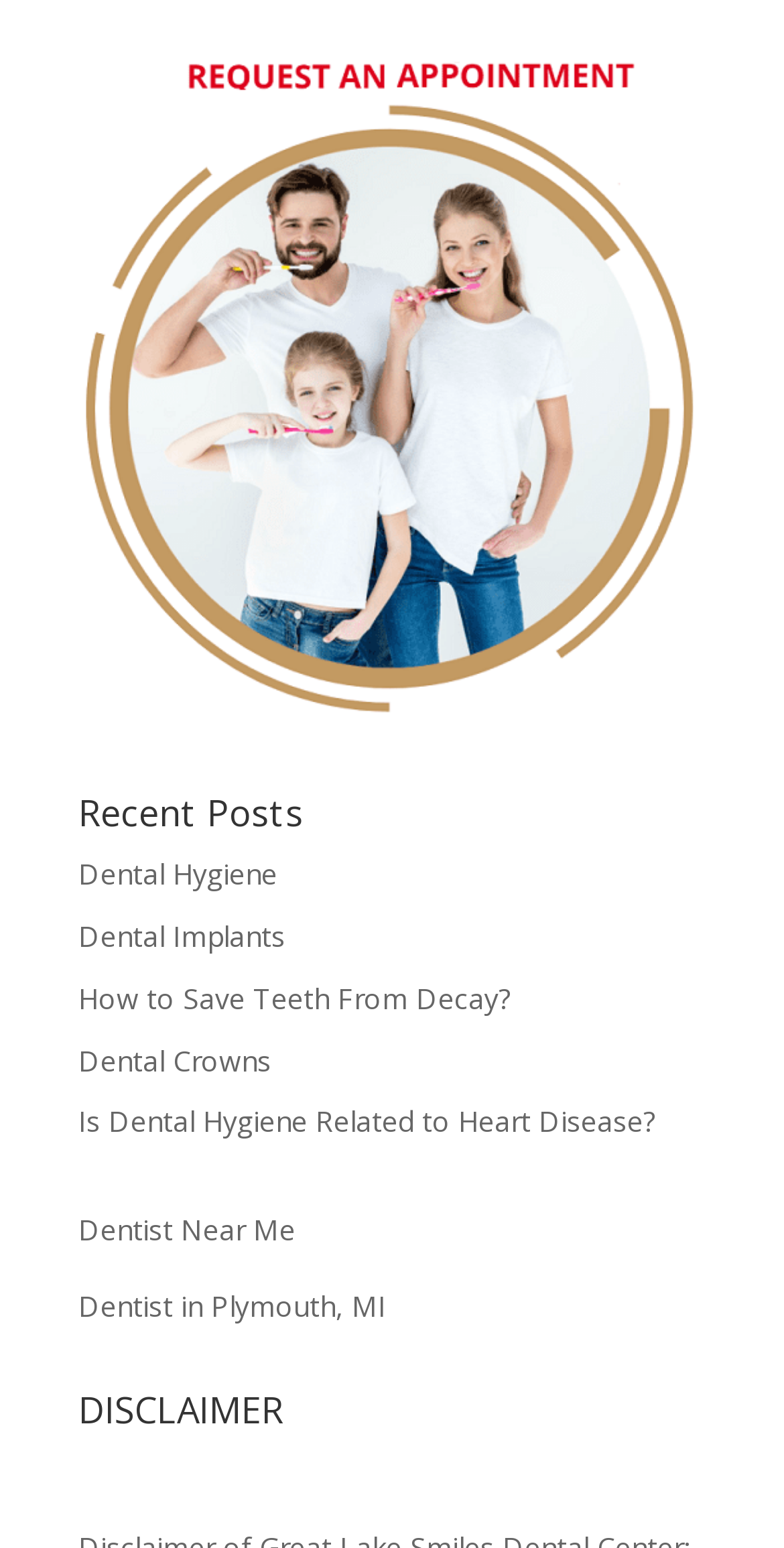Please locate the bounding box coordinates for the element that should be clicked to achieve the following instruction: "check disclaimer". Ensure the coordinates are given as four float numbers between 0 and 1, i.e., [left, top, right, bottom].

[0.1, 0.898, 0.9, 0.935]